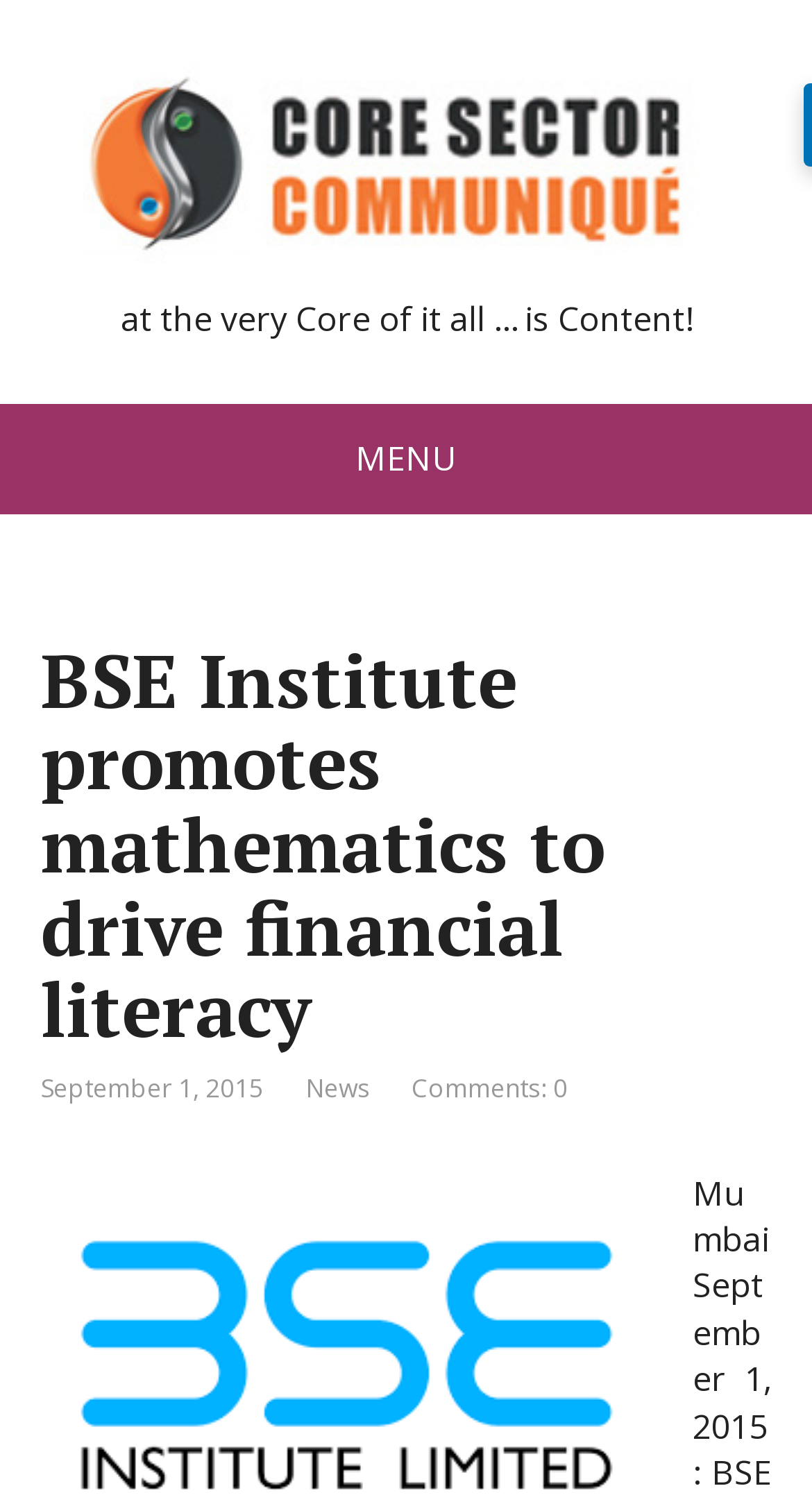Locate the bounding box coordinates of the UI element described by: "Comments: 0". Provide the coordinates as four float numbers between 0 and 1, formatted as [left, top, right, bottom].

[0.506, 0.712, 0.699, 0.736]